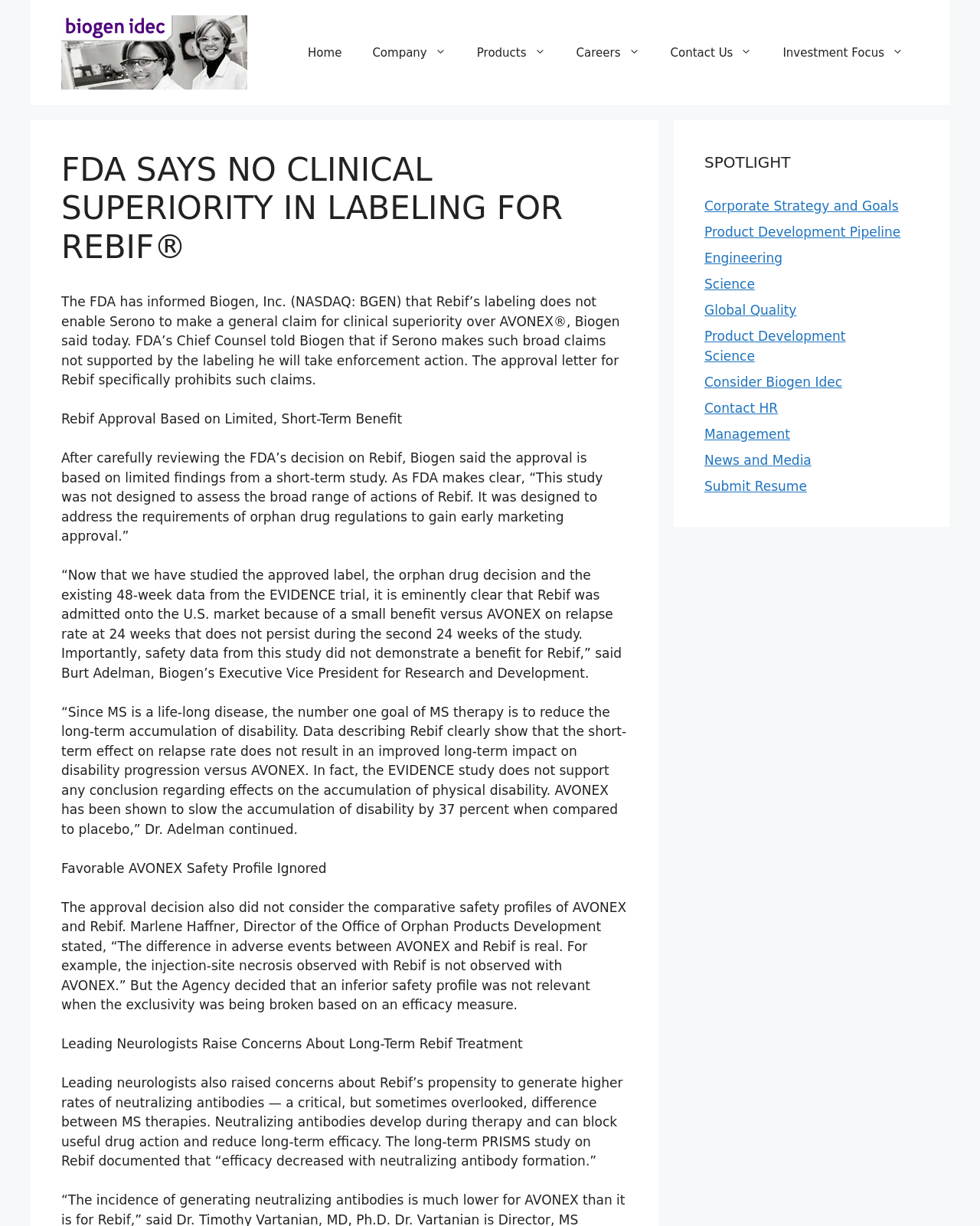What is the benefit of AVONEX mentioned in the webpage?
Answer with a single word or short phrase according to what you see in the image.

Slowing disability progression